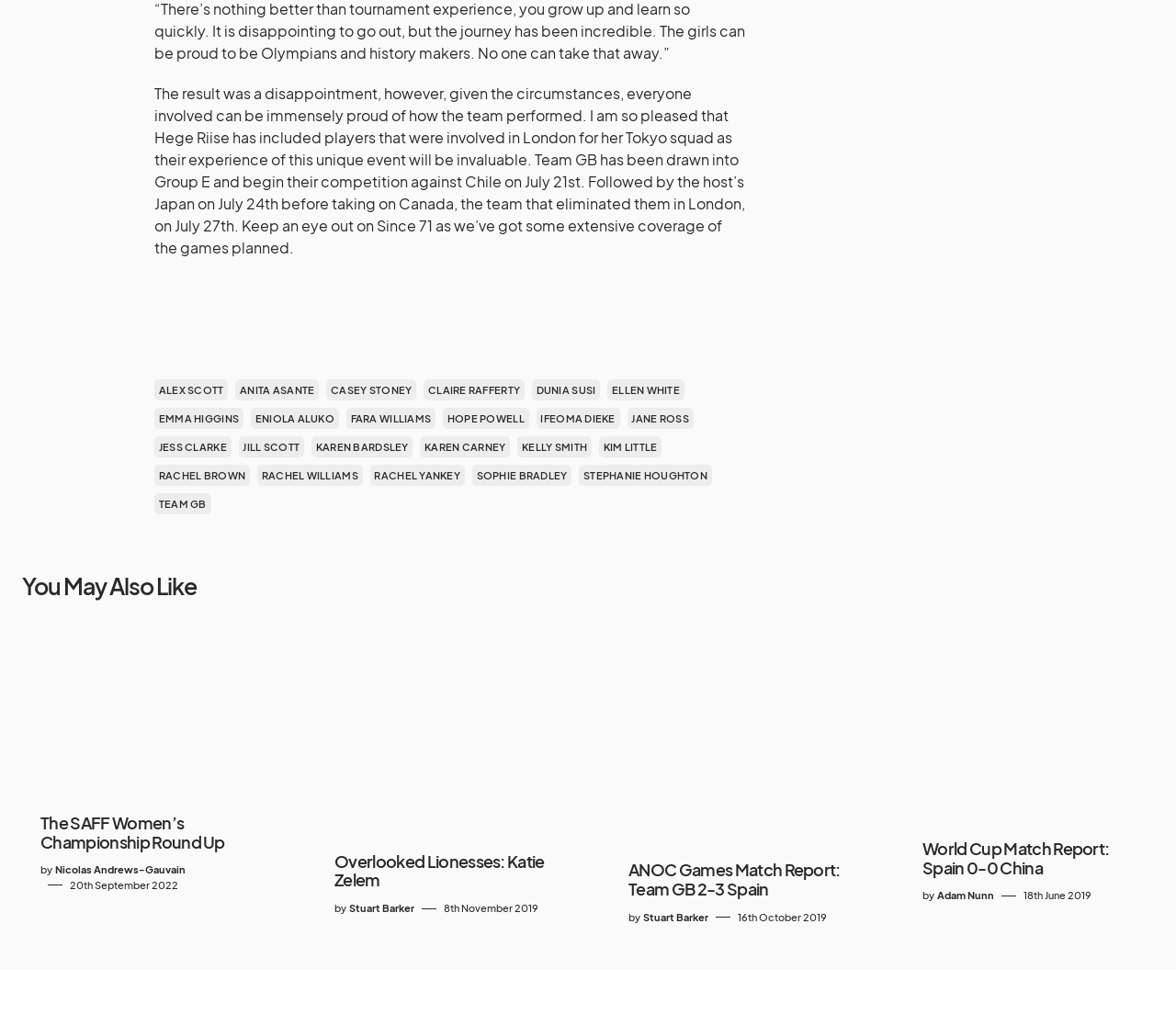Please determine the bounding box of the UI element that matches this description: Karen Bardsley. The coordinates should be given as (top-left x, top-left y, bottom-right x, bottom-right y), with all values between 0 and 1.

[0.265, 0.431, 0.351, 0.451]